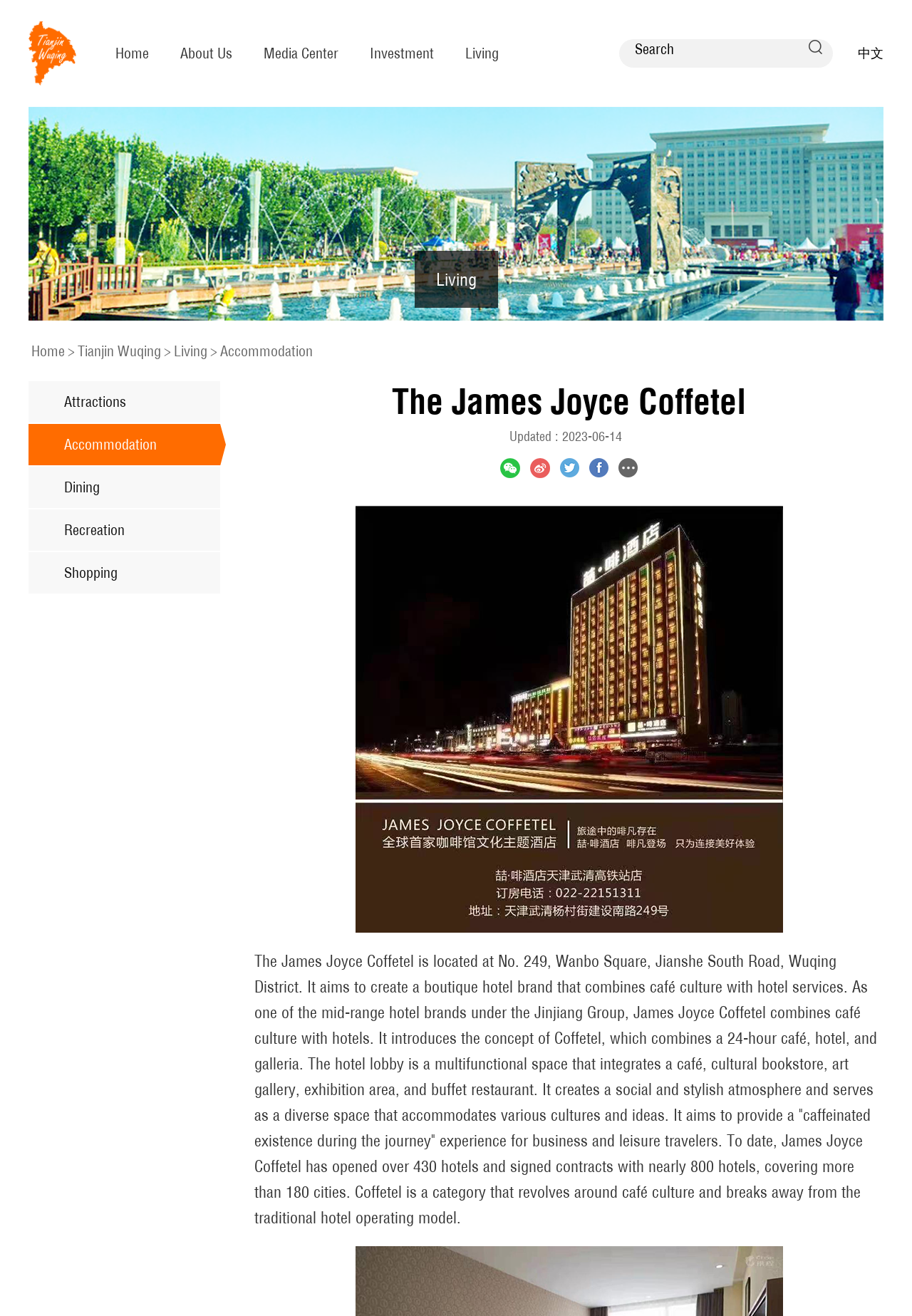Identify the bounding box coordinates necessary to click and complete the given instruction: "Click Home".

[0.127, 0.032, 0.163, 0.049]